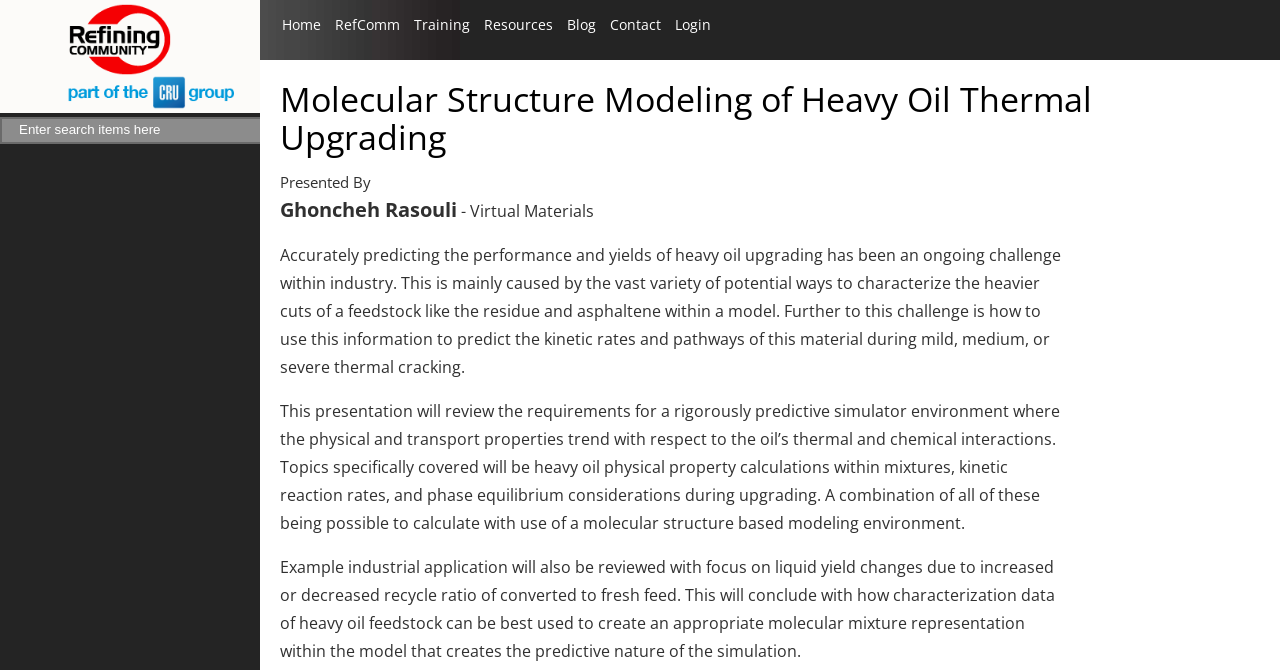Identify and extract the main heading from the webpage.

Molecular Structure Modeling of Heavy Oil Thermal Upgrading